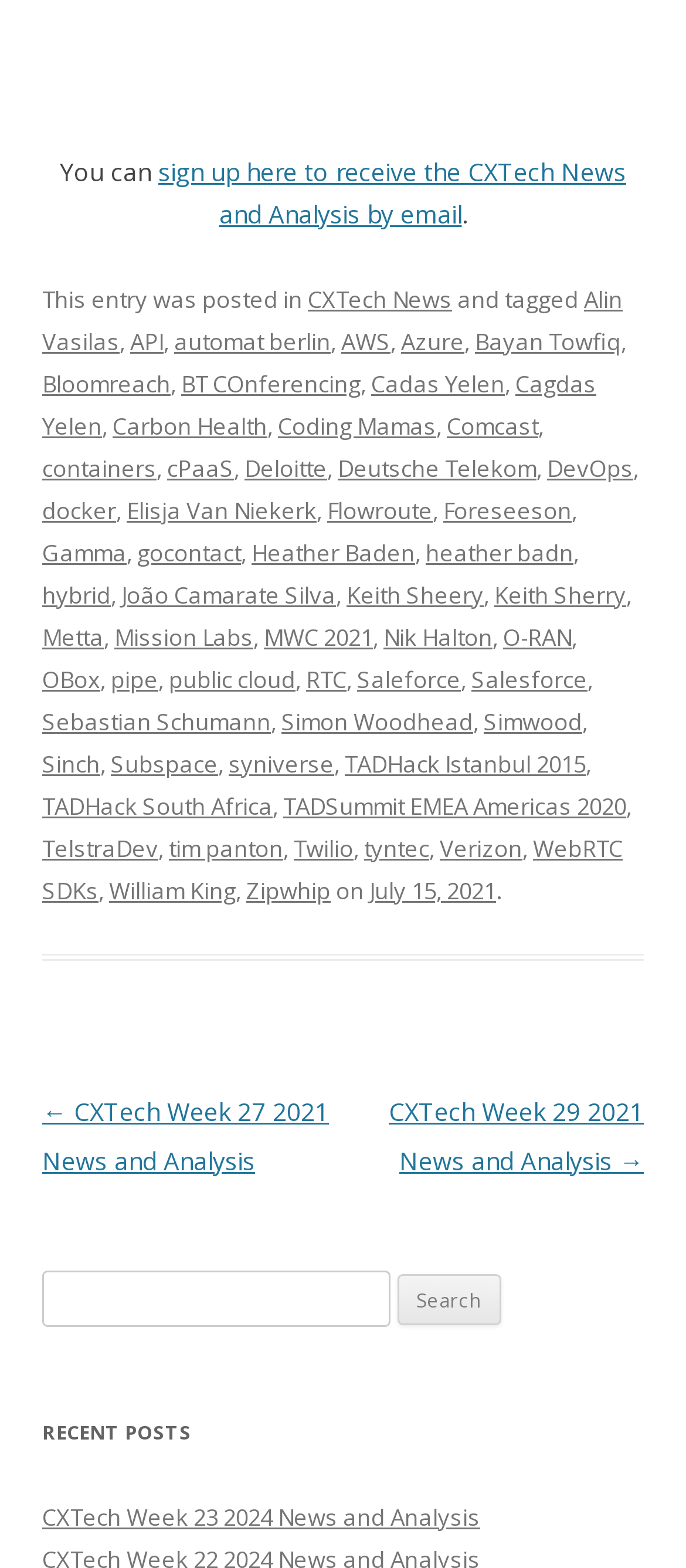Please provide the bounding box coordinates for the element that needs to be clicked to perform the instruction: "visit the CXTech News page". The coordinates must consist of four float numbers between 0 and 1, formatted as [left, top, right, bottom].

[0.449, 0.18, 0.659, 0.201]